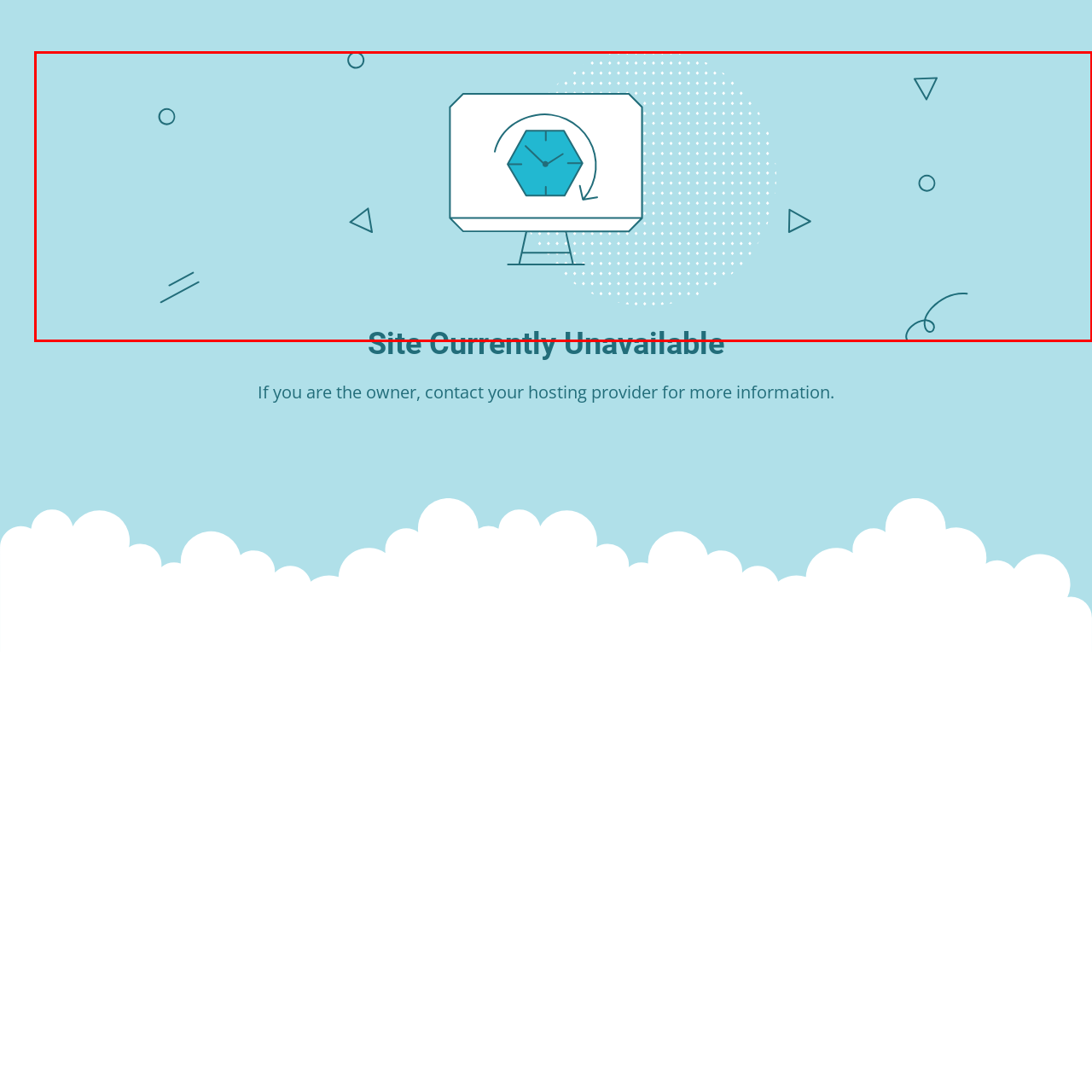Analyze the content inside the red-marked area, What shape is the icon on the computer monitor? Answer using only one word or a concise phrase.

Hexagonal